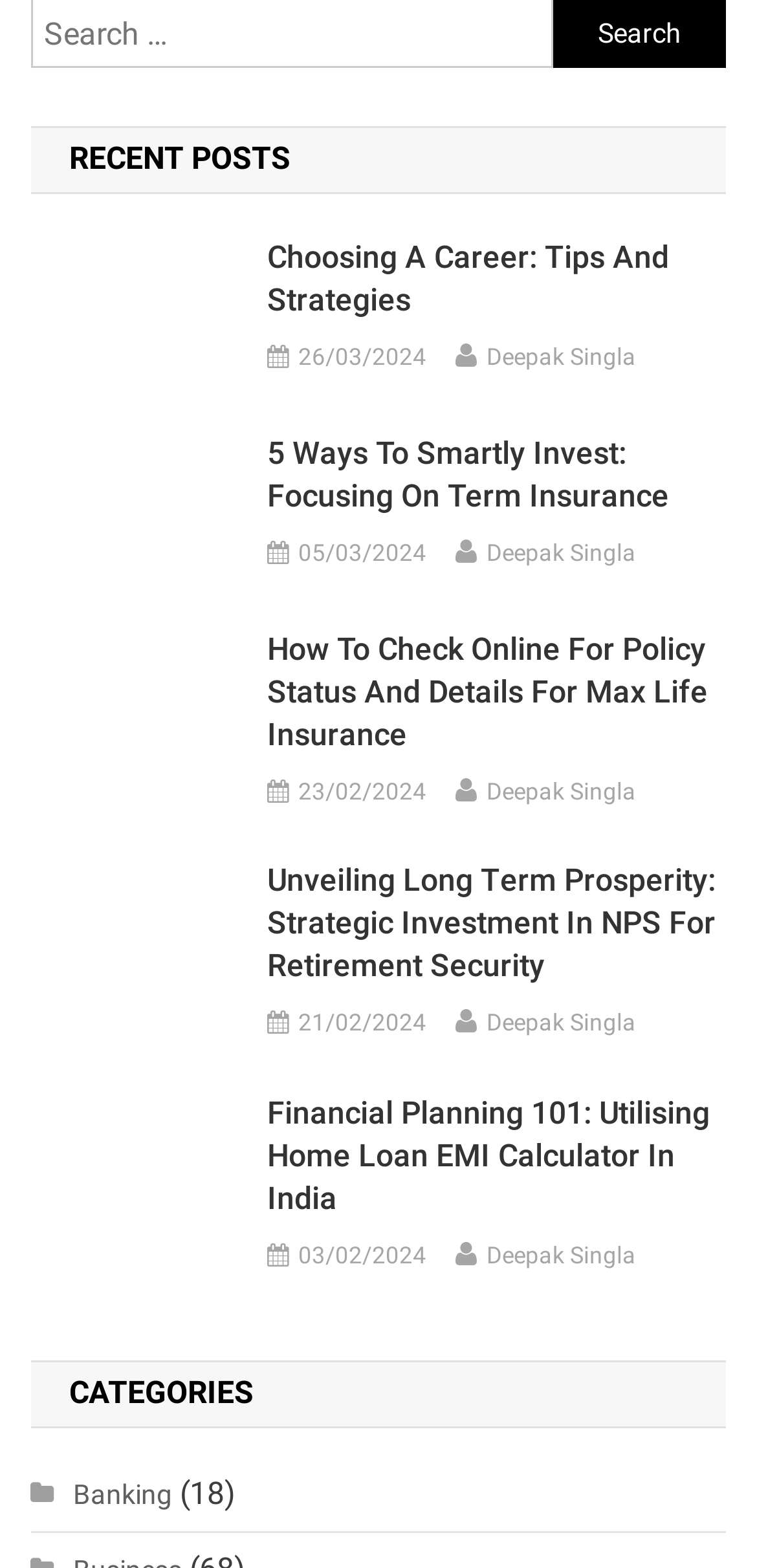Determine the bounding box coordinates of the clickable element to achieve the following action: 'Explore 'Banking' category'. Provide the coordinates as four float values between 0 and 1, formatted as [left, top, right, bottom].

[0.04, 0.936, 0.227, 0.969]